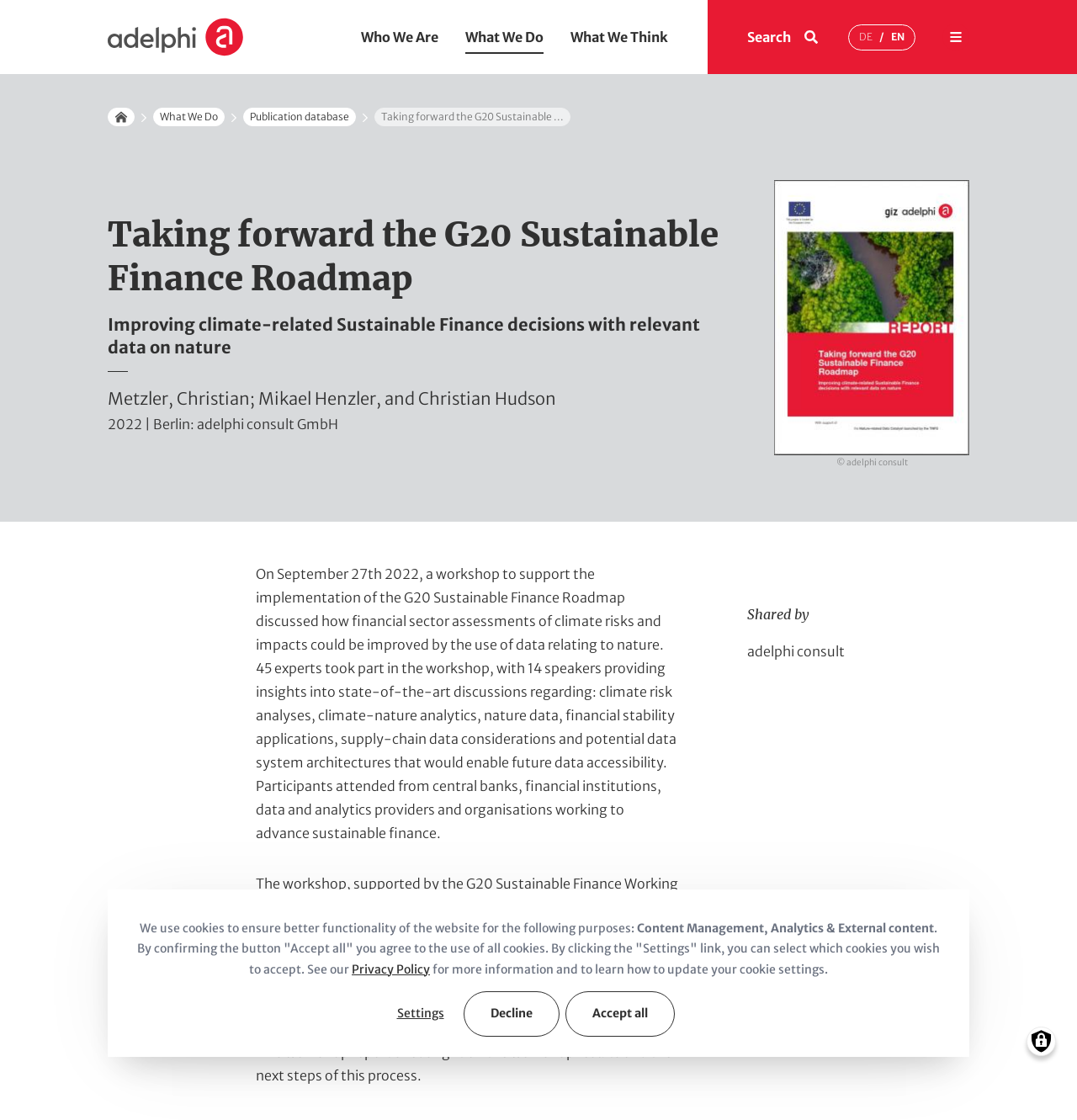Please determine the bounding box coordinates of the element's region to click for the following instruction: "Go to home page".

[0.1, 0.015, 0.225, 0.051]